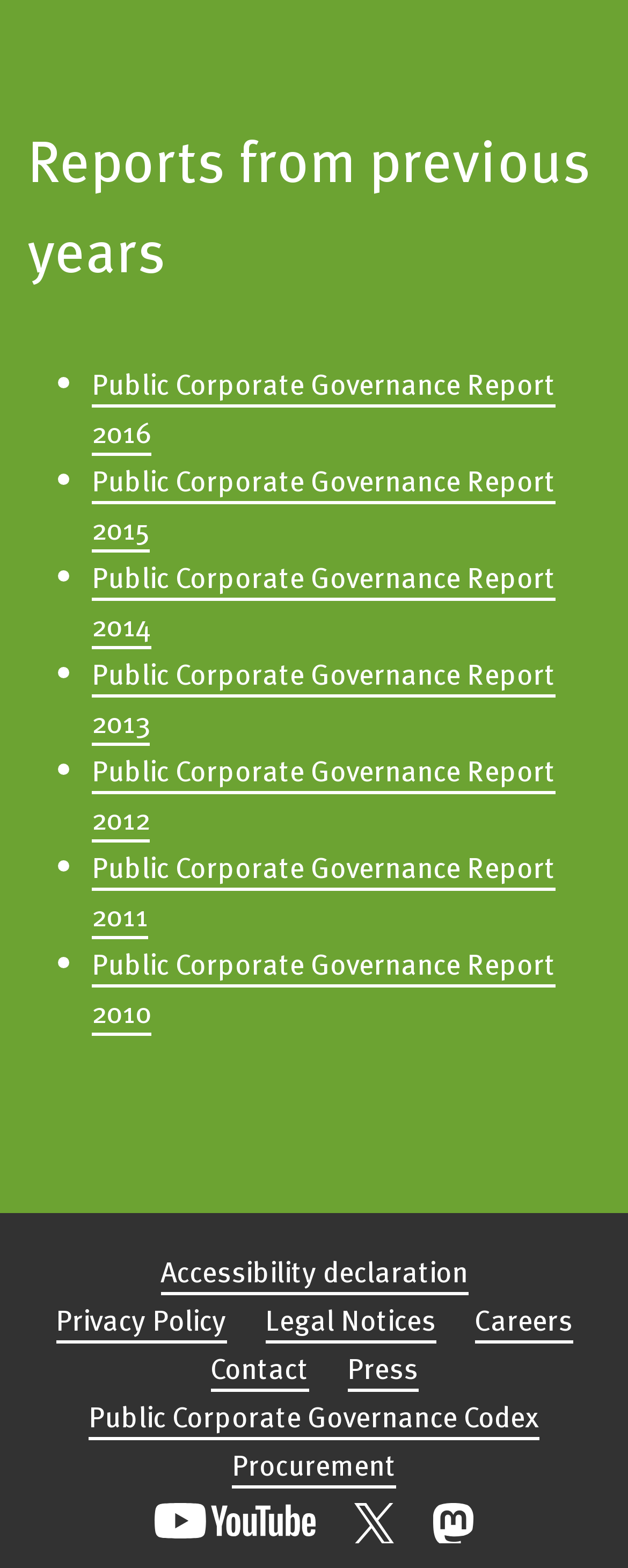From the given element description: "Public Corporate Governance Report 2016", find the bounding box for the UI element. Provide the coordinates as four float numbers between 0 and 1, in the order [left, top, right, bottom].

[0.146, 0.23, 0.885, 0.291]